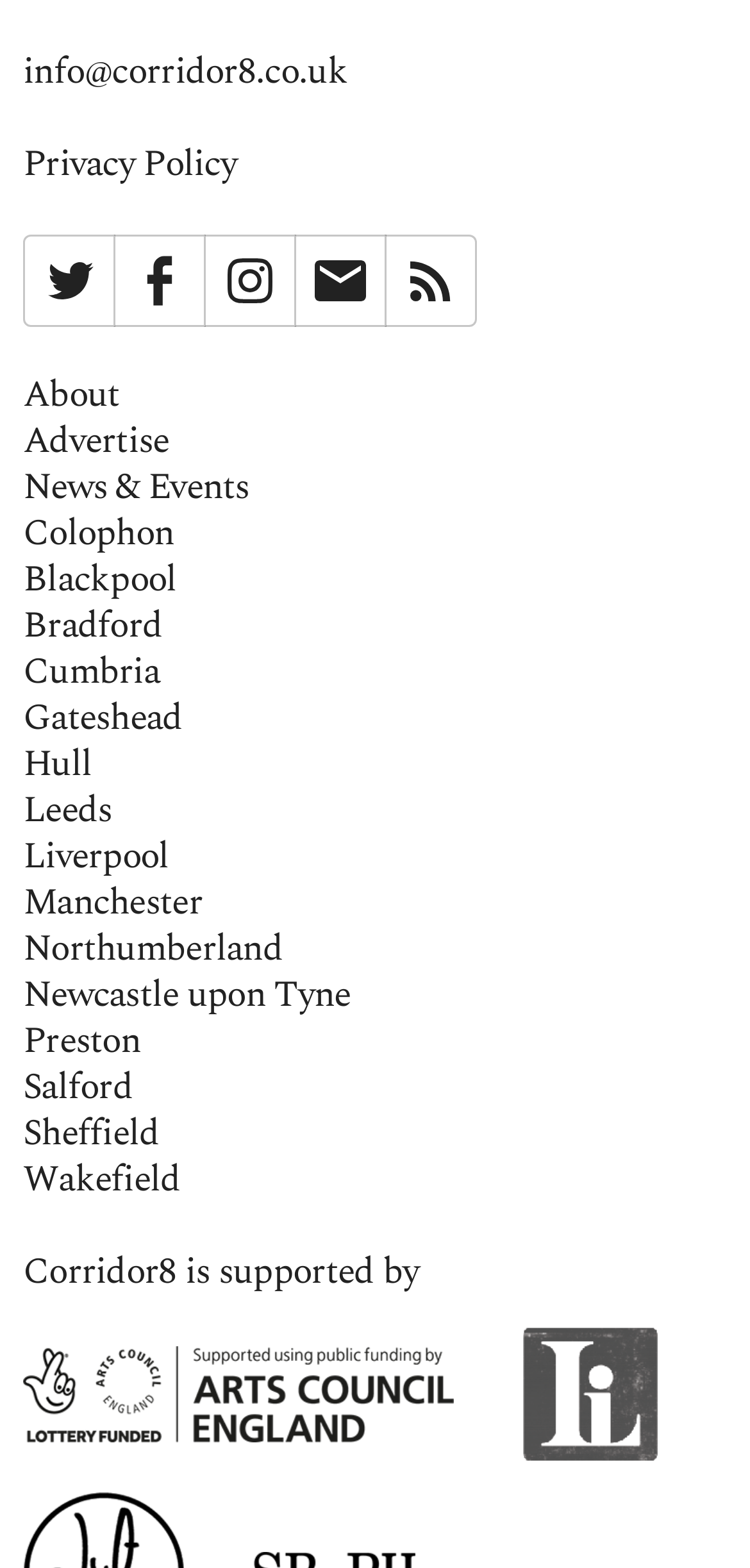What is the last location listed?
Please provide a comprehensive answer to the question based on the webpage screenshot.

I looked at the list of location links and found that Wakefield is the last one listed, with a bounding box coordinate of [0.031, 0.738, 0.969, 0.768].